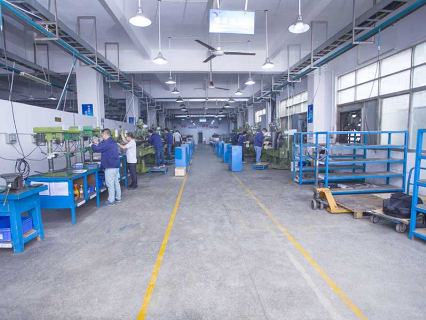Provide a thorough description of the image.

The image depicts a CNC machining facility, showcasing a well-organized and spacious workshop environment. The scene is illuminated by overhead lighting, enhancing visibility across the area. On the left side, employees are engaged in precision machining tasks, utilizing various machines for their work. They are equipped with tools and instruments necessary for manufacturing high-quality components. 

The workspace features rows of blue workstations that are neatly aligned along the central aisle, which is marked by a painted yellow line for safety and organization. To the right, additional workstations can be seen, highlighting the factory's efficient use of space. Trolleys and equipment are positioned strategically, suggesting an emphasis on workflow and productivity.

Overall, this facility exemplifies a modern CNC machining operation, where quality craftsmanship and careful execution are prioritized, reflecting the commitment to reliable production standards in the industry.